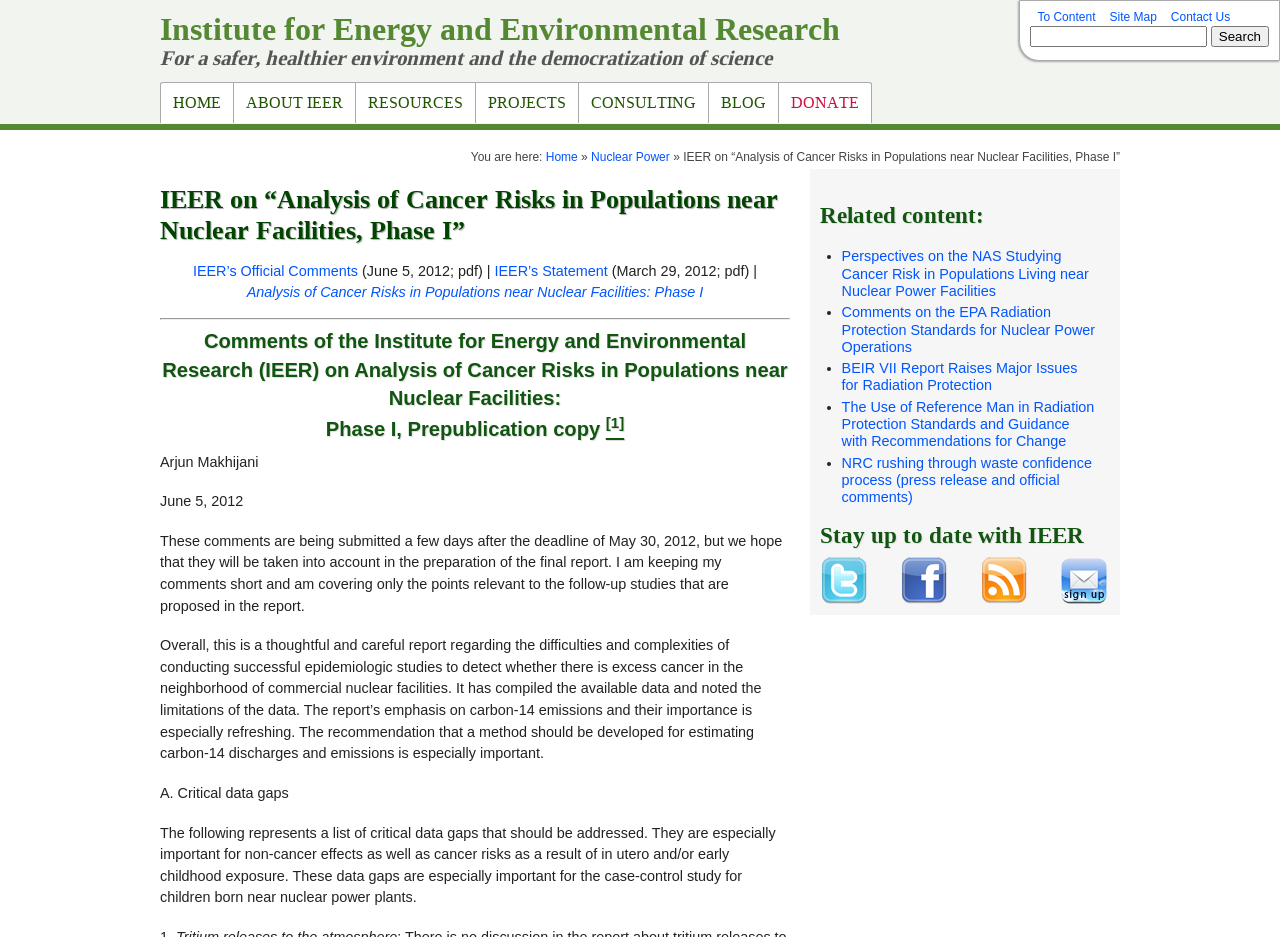Please use the details from the image to answer the following question comprehensively:
What is the name of the institute?

I found the answer by looking at the top of the webpage, where it says 'Institute for Energy and Environmental Research For a safer, healthier environment and the democratization of science'.